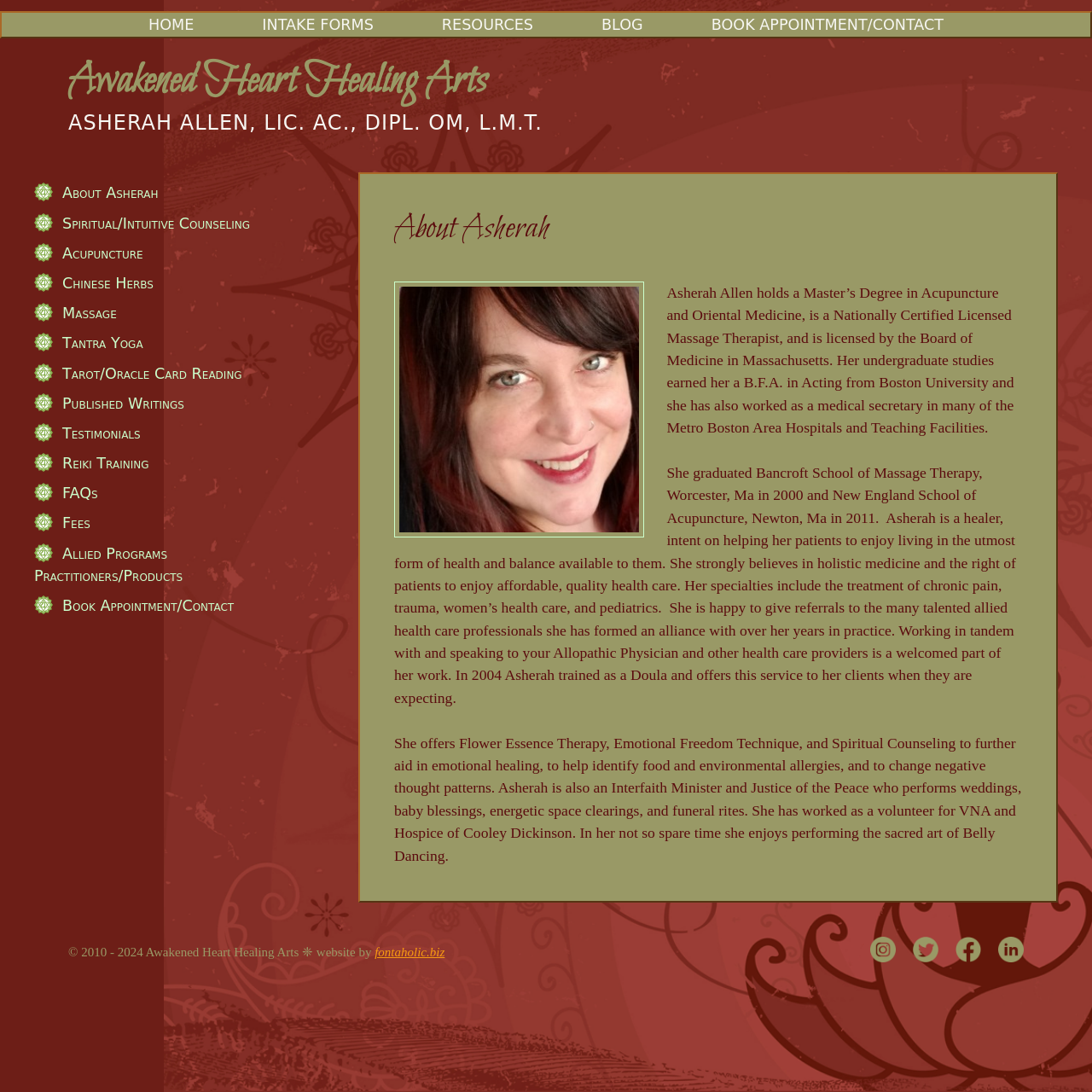Show the bounding box coordinates of the region that should be clicked to follow the instruction: "Click on the HOME link."

[0.105, 0.012, 0.209, 0.033]